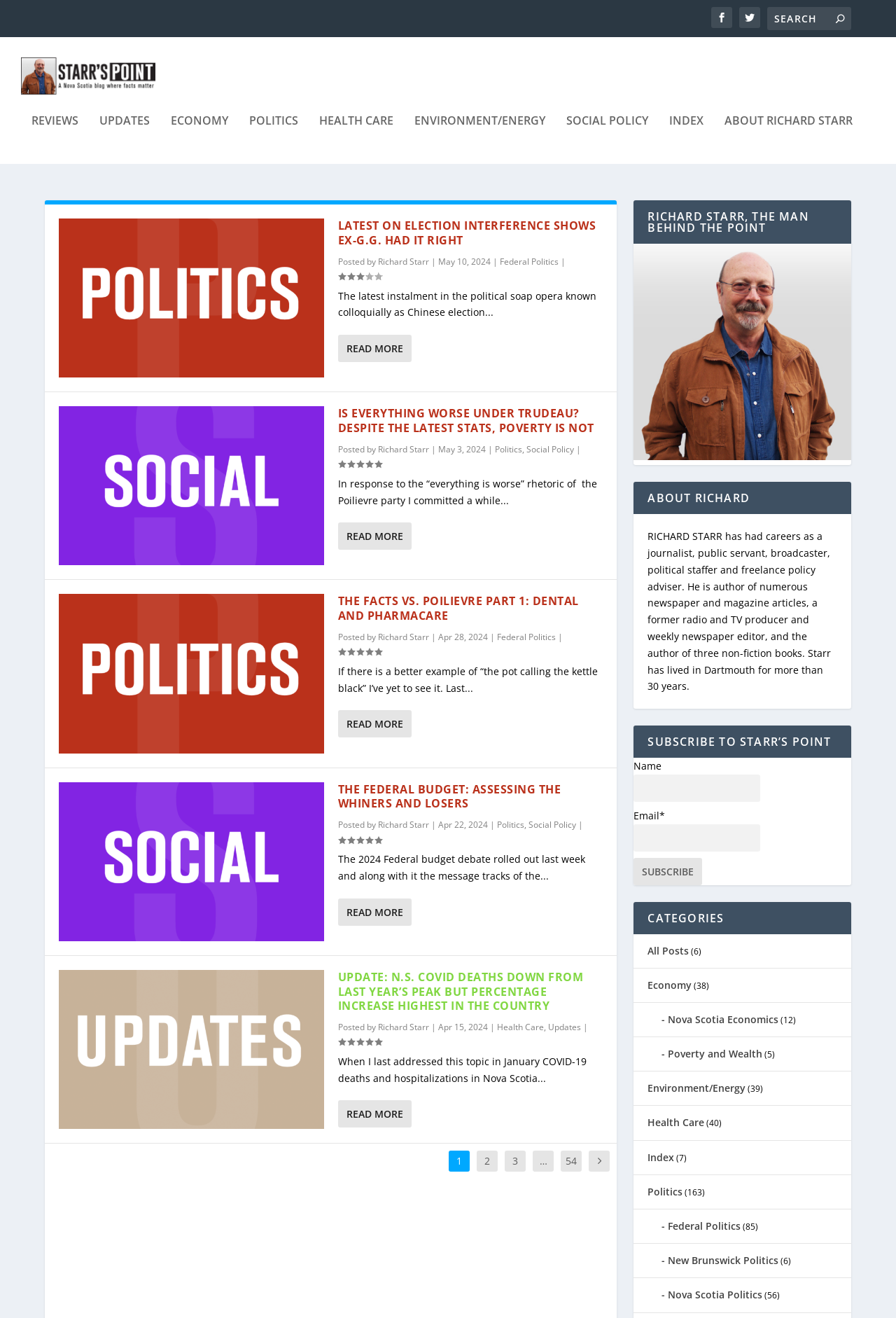What is the category of the third article?
Based on the screenshot, give a detailed explanation to answer the question.

In the third article section, there is a link element with the text 'Federal Politics', which indicates the category of the article.